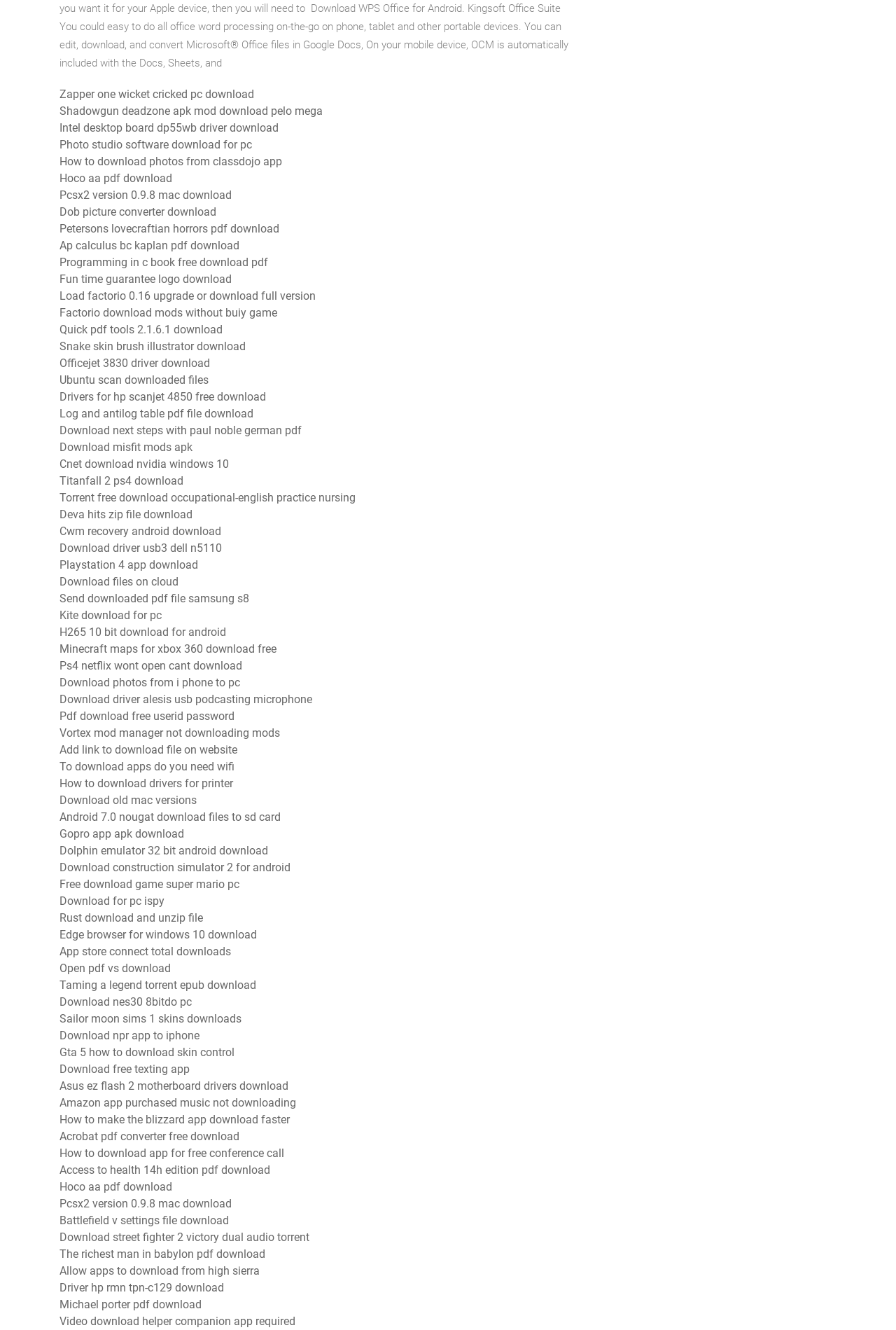What is the primary function of this webpage?
From the image, respond with a single word or phrase.

Download links